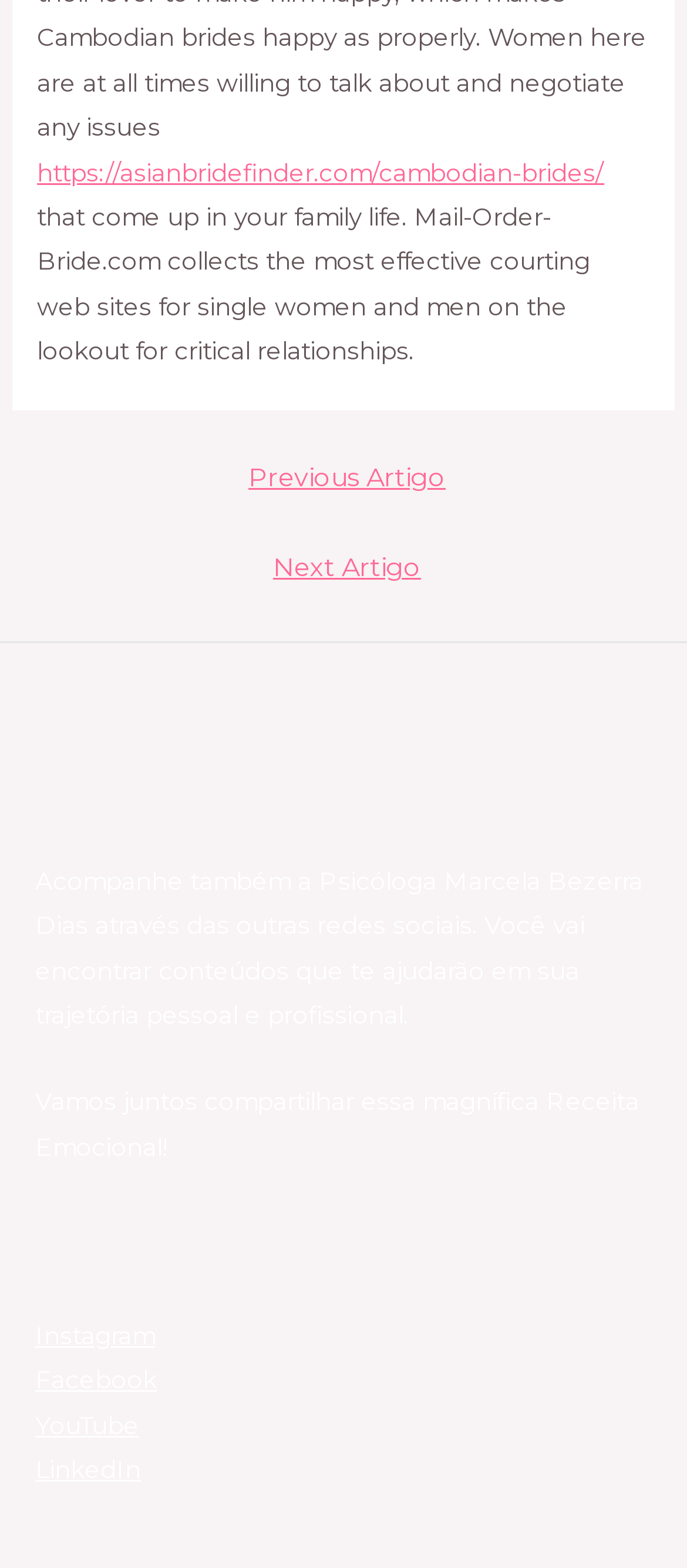How many social media platforms are linked in the Services section?
Using the image, answer in one word or phrase.

4